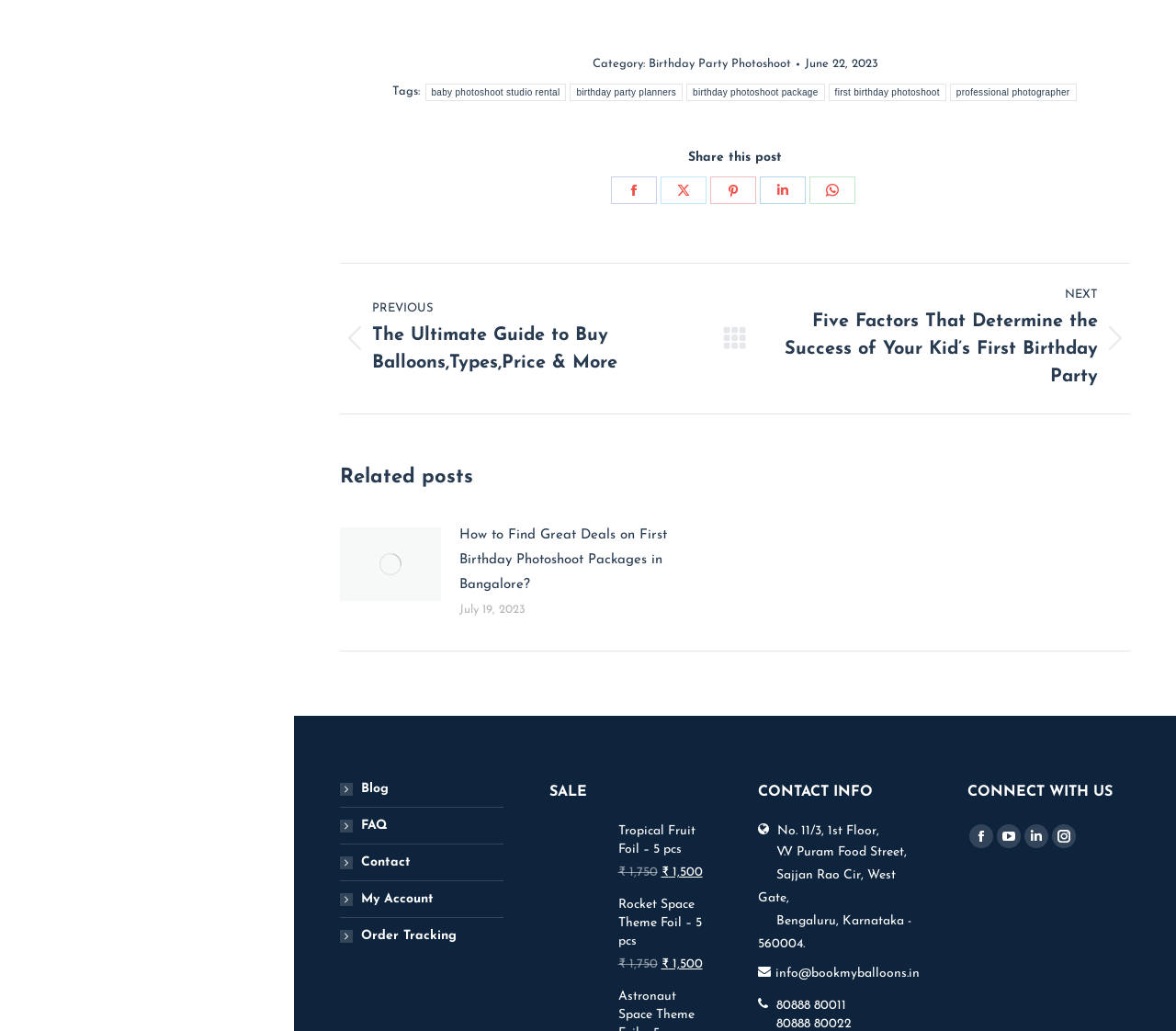Please find the bounding box coordinates of the element that you should click to achieve the following instruction: "Go to the 'Blog' page". The coordinates should be presented as four float numbers between 0 and 1: [left, top, right, bottom].

[0.289, 0.756, 0.33, 0.774]